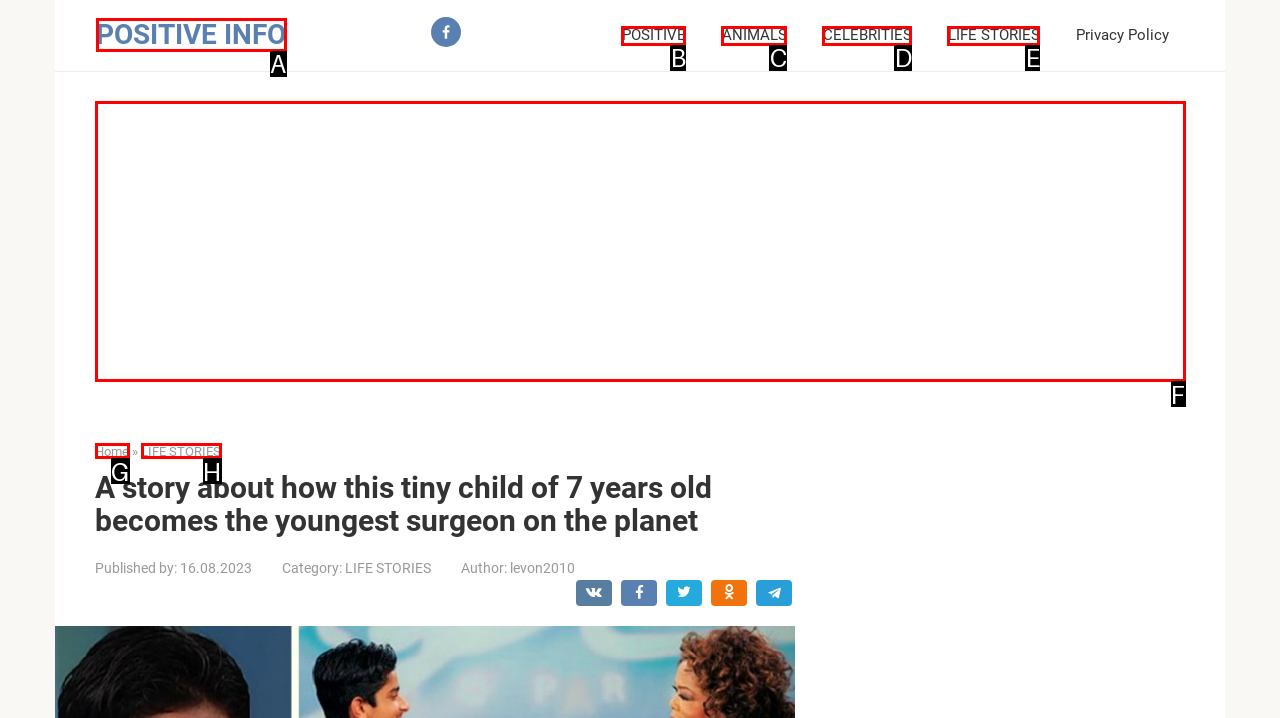Which UI element corresponds to this description: aria-label="Advertisement" name="aswift_1" title="Advertisement"
Reply with the letter of the correct option.

F